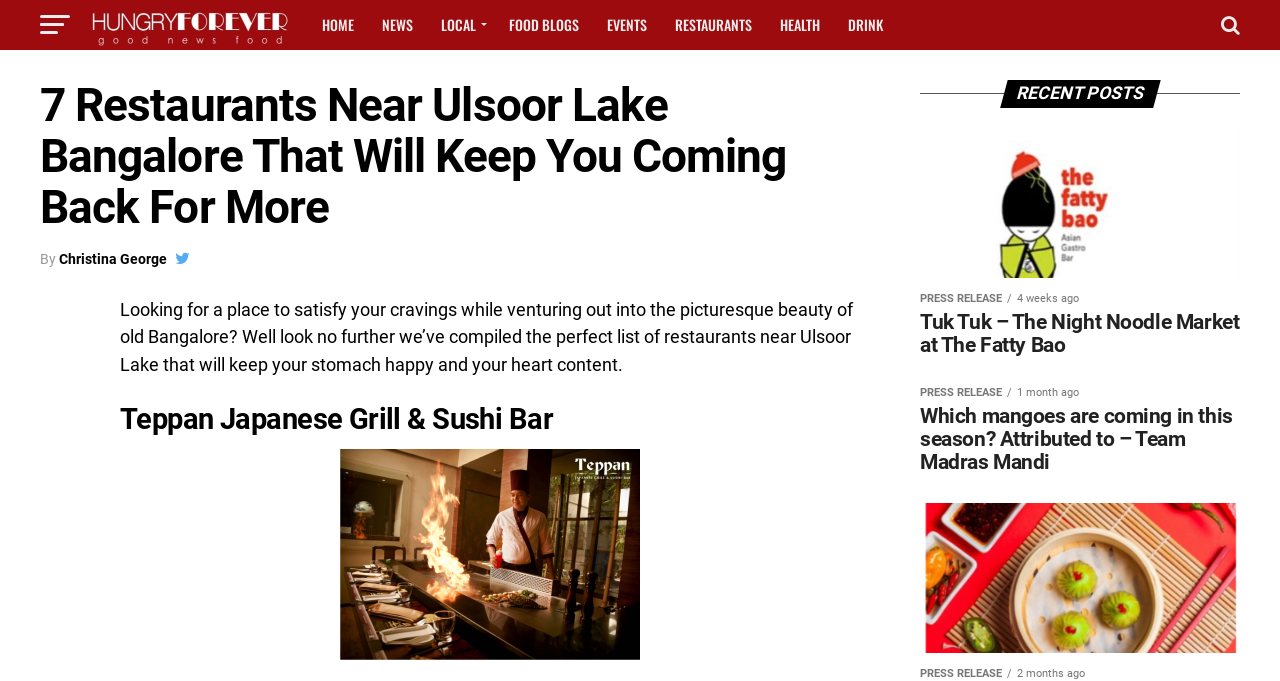Provide a brief response to the question using a single word or phrase: 
What is the topic of the recent post 'Tuk Tuk – The Night Noodle Market at The Fatty Bao'?

Food